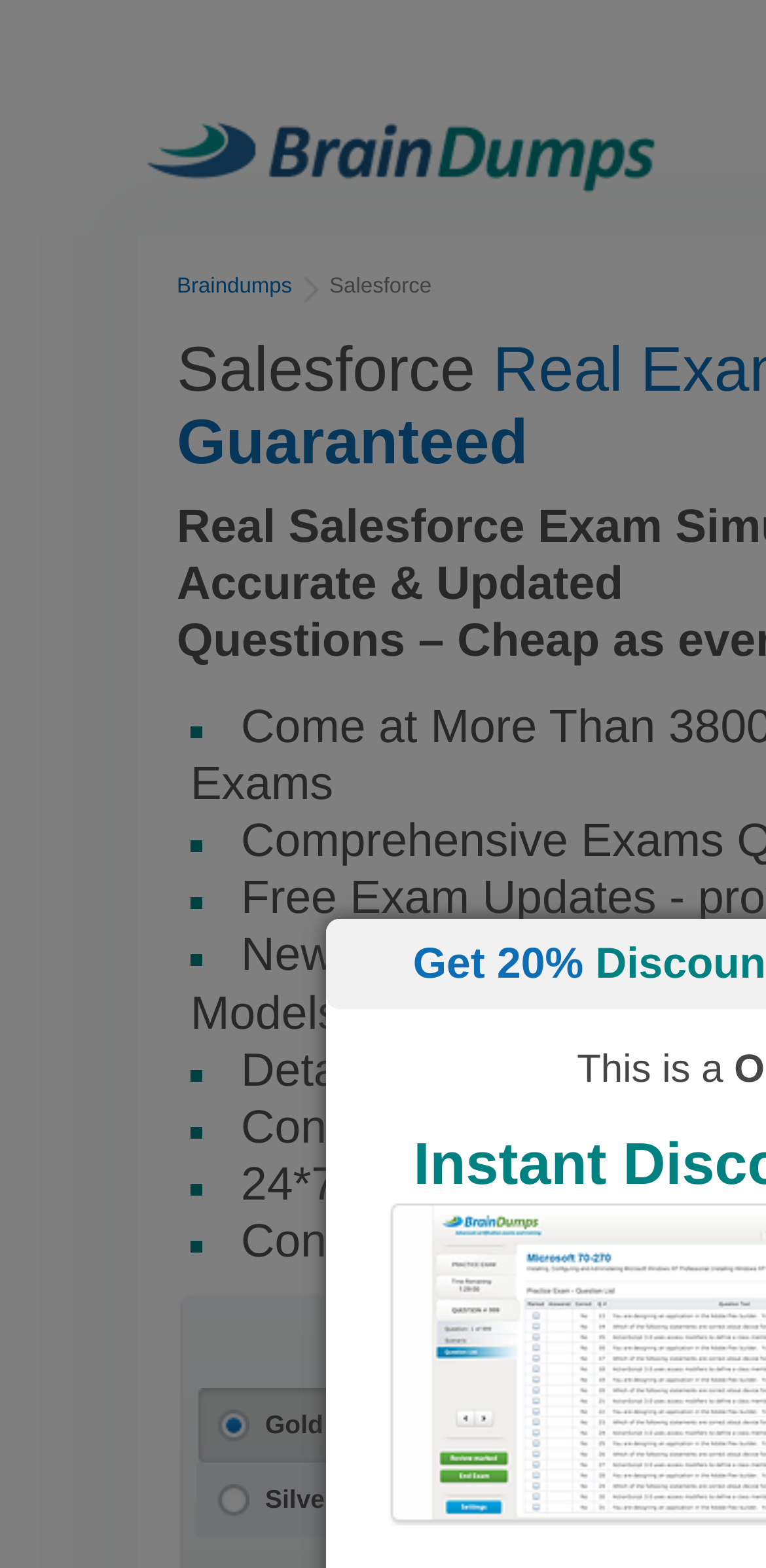Identify and provide the bounding box coordinates of the UI element described: "Braindumps". The coordinates should be formatted as [left, top, right, bottom], with each number being a float between 0 and 1.

[0.231, 0.175, 0.641, 0.217]